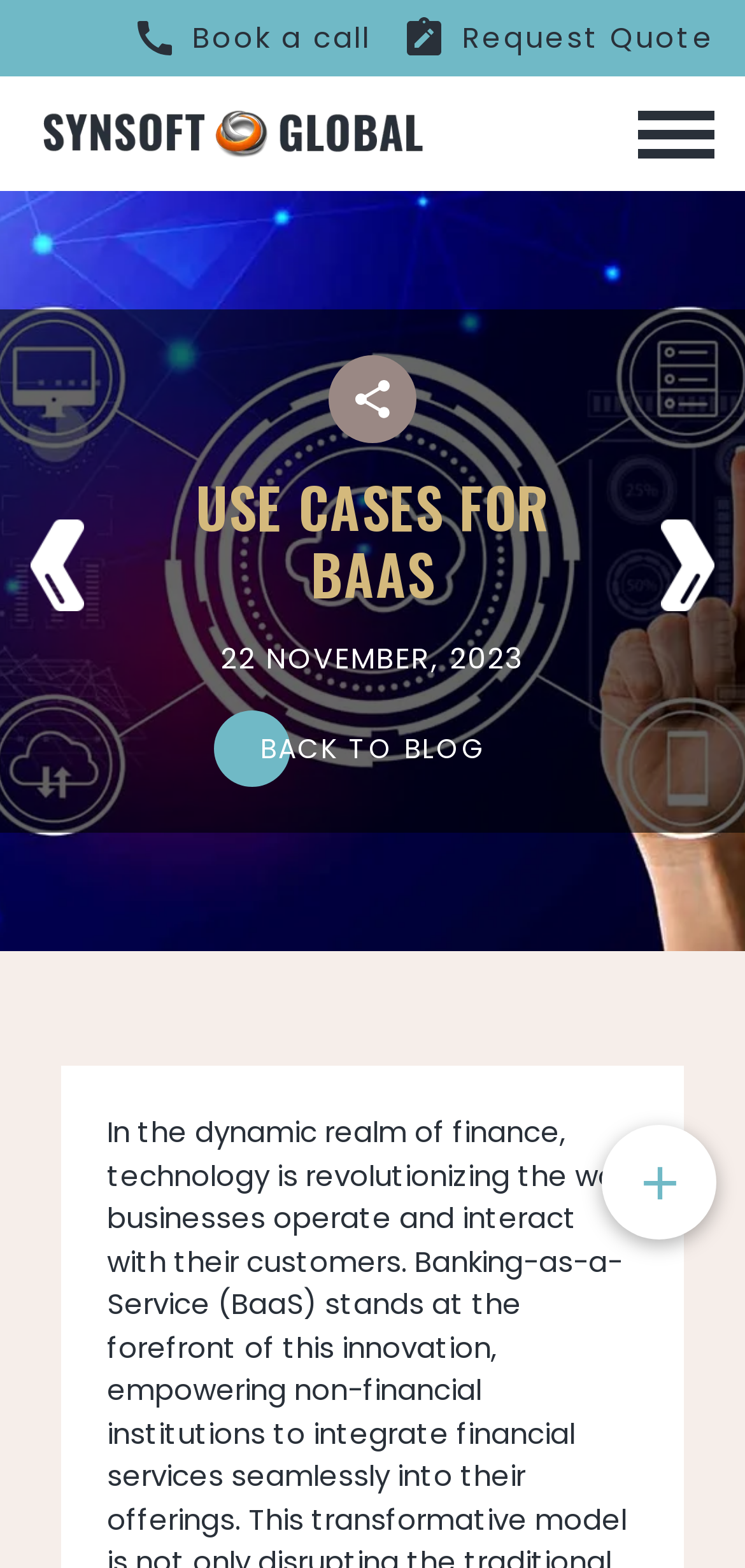Highlight the bounding box coordinates of the region I should click on to meet the following instruction: "Click the logo".

[0.041, 0.049, 0.579, 0.122]